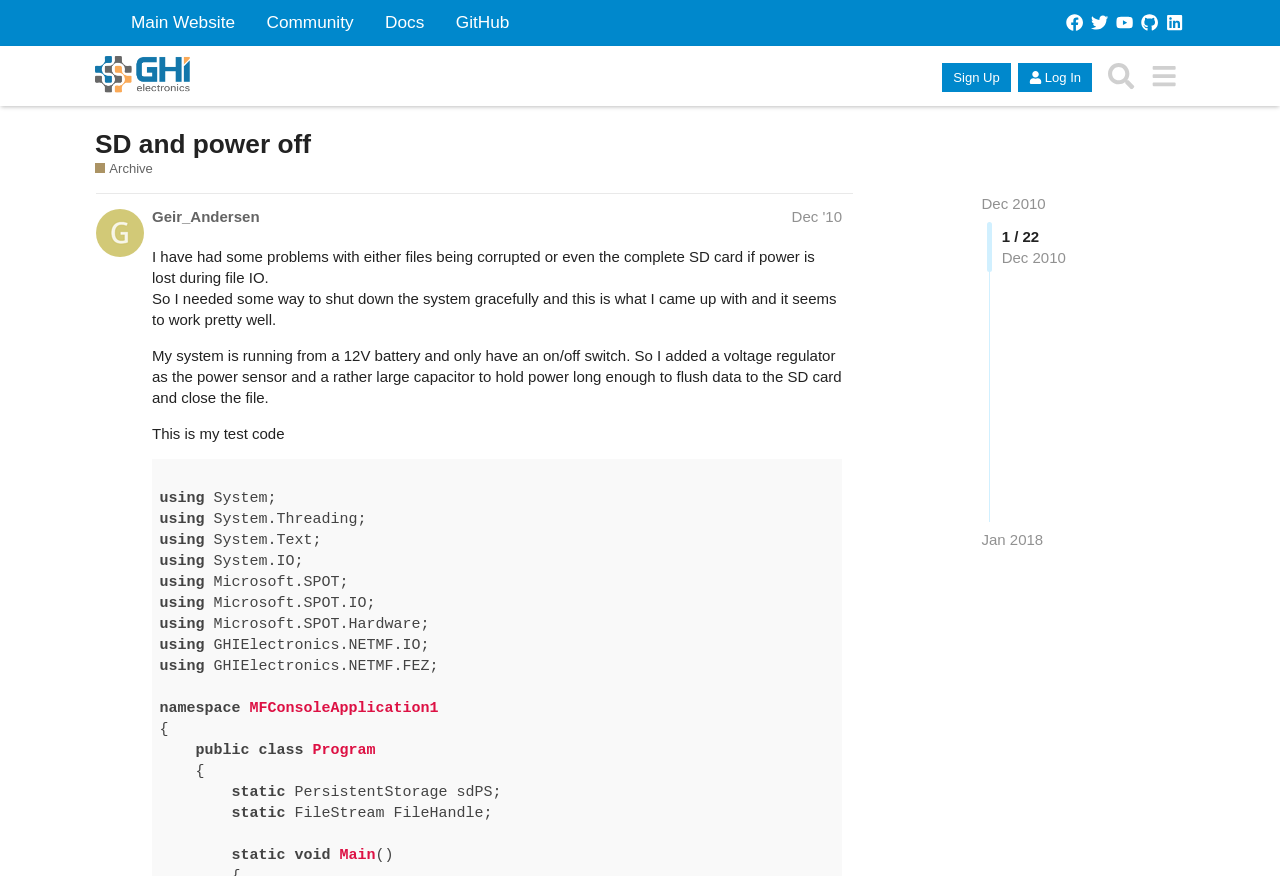What is the purpose of the voltage regulator?
Offer a detailed and exhaustive answer to the question.

The voltage regulator is used as a power sensor to detect when the power is lost, allowing the system to shut down gracefully and prevent data corruption or loss.